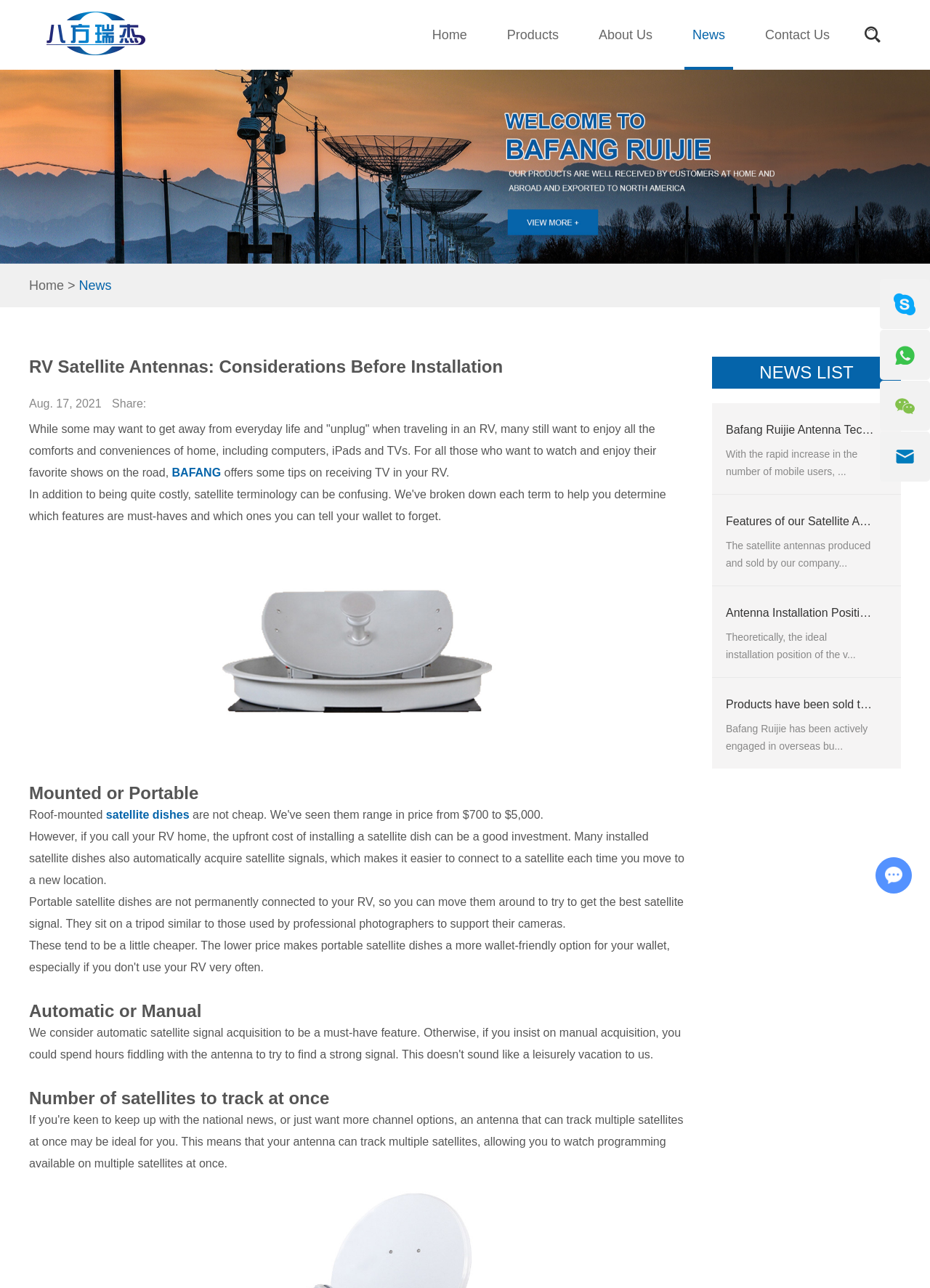Identify the bounding box coordinates of the part that should be clicked to carry out this instruction: "Click on the 'NEWS LIST' link".

[0.766, 0.277, 0.969, 0.302]